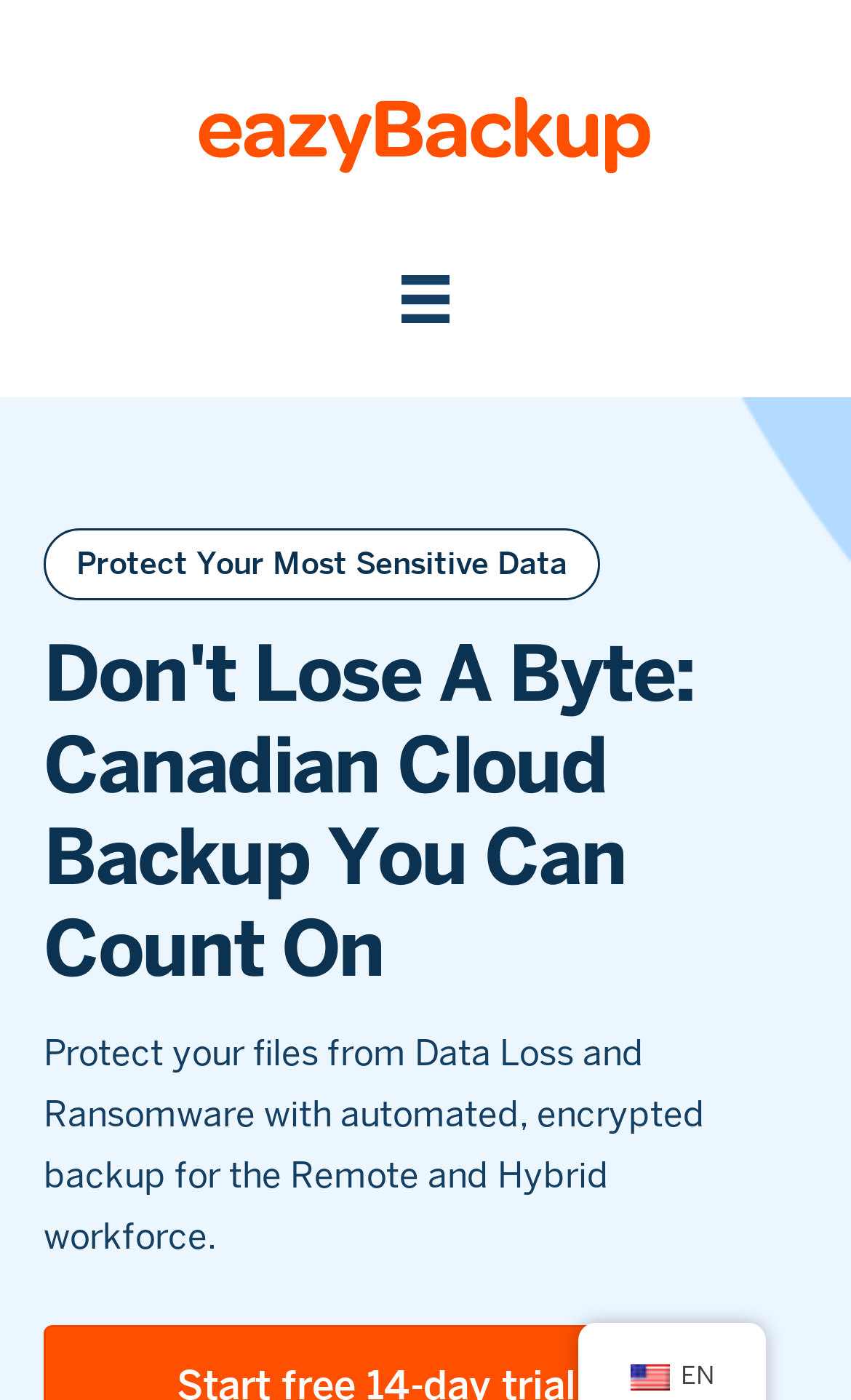By analyzing the image, answer the following question with a detailed response: What is the logo of the website?

The logo of the website is 'eazybackup-logo' which is an image element located at the top left corner of the webpage, with a bounding box of [0.231, 0.062, 0.769, 0.128].